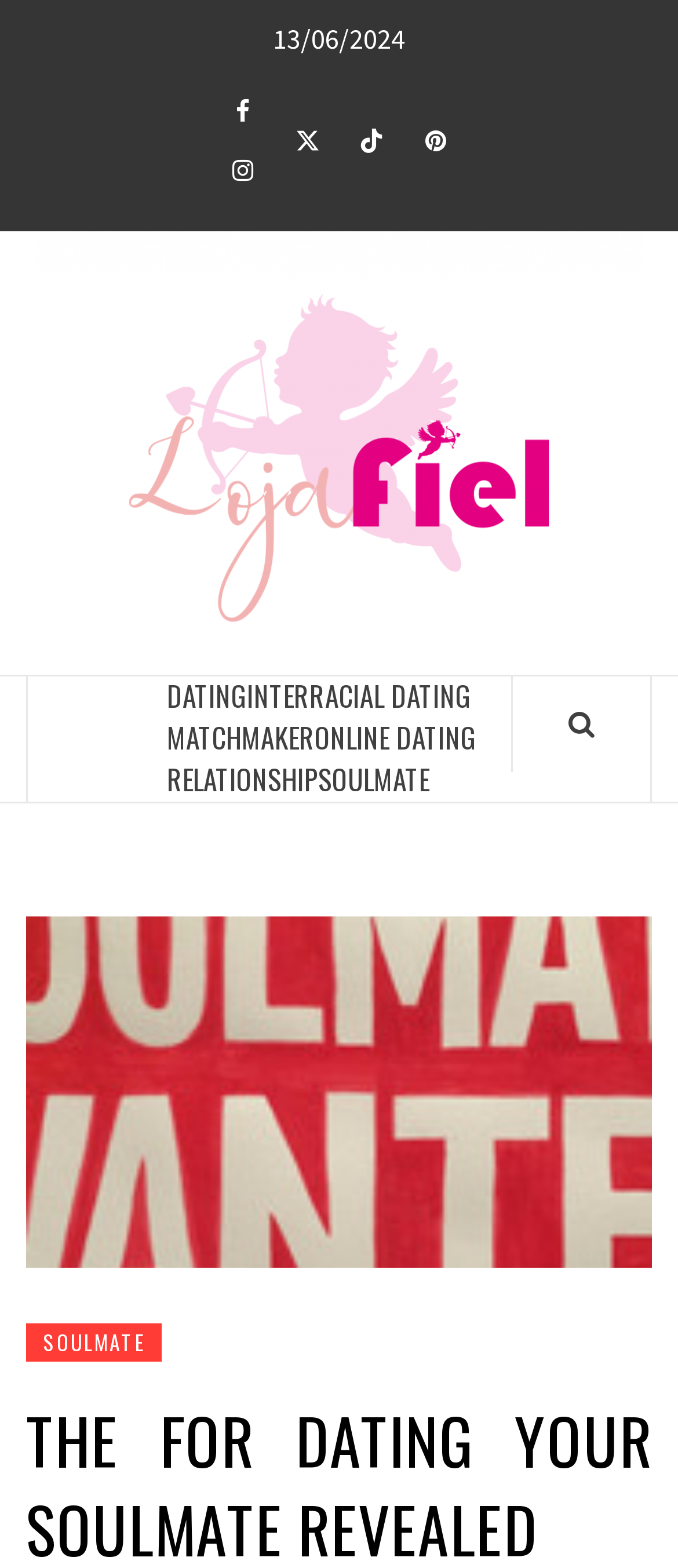Locate the bounding box coordinates of the segment that needs to be clicked to meet this instruction: "Visit Instagram page".

[0.314, 0.088, 0.401, 0.125]